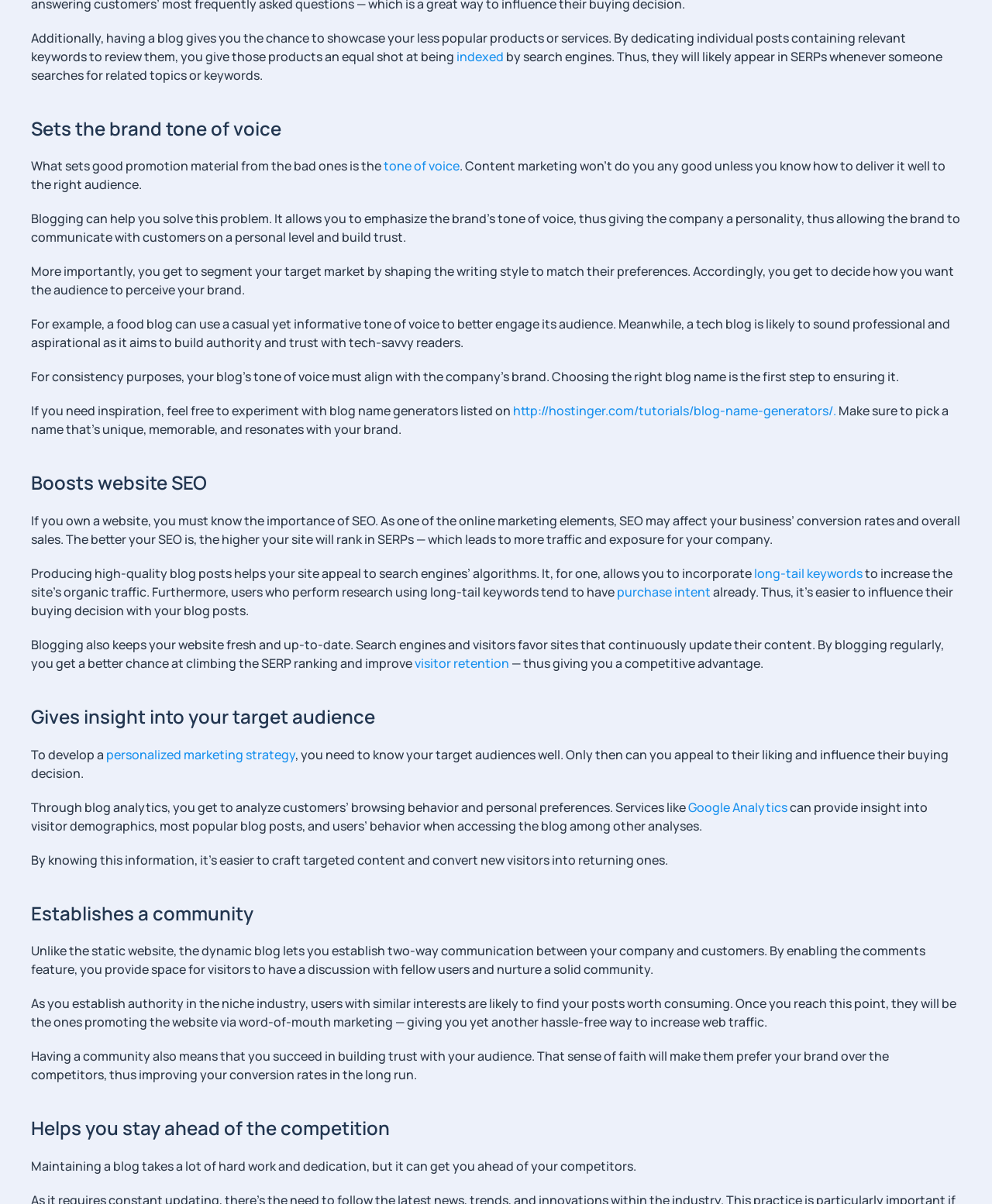Determine the bounding box coordinates for the element that should be clicked to follow this instruction: "explore the concept of tone of voice". The coordinates should be given as four float numbers between 0 and 1, in the format [left, top, right, bottom].

[0.387, 0.131, 0.463, 0.145]